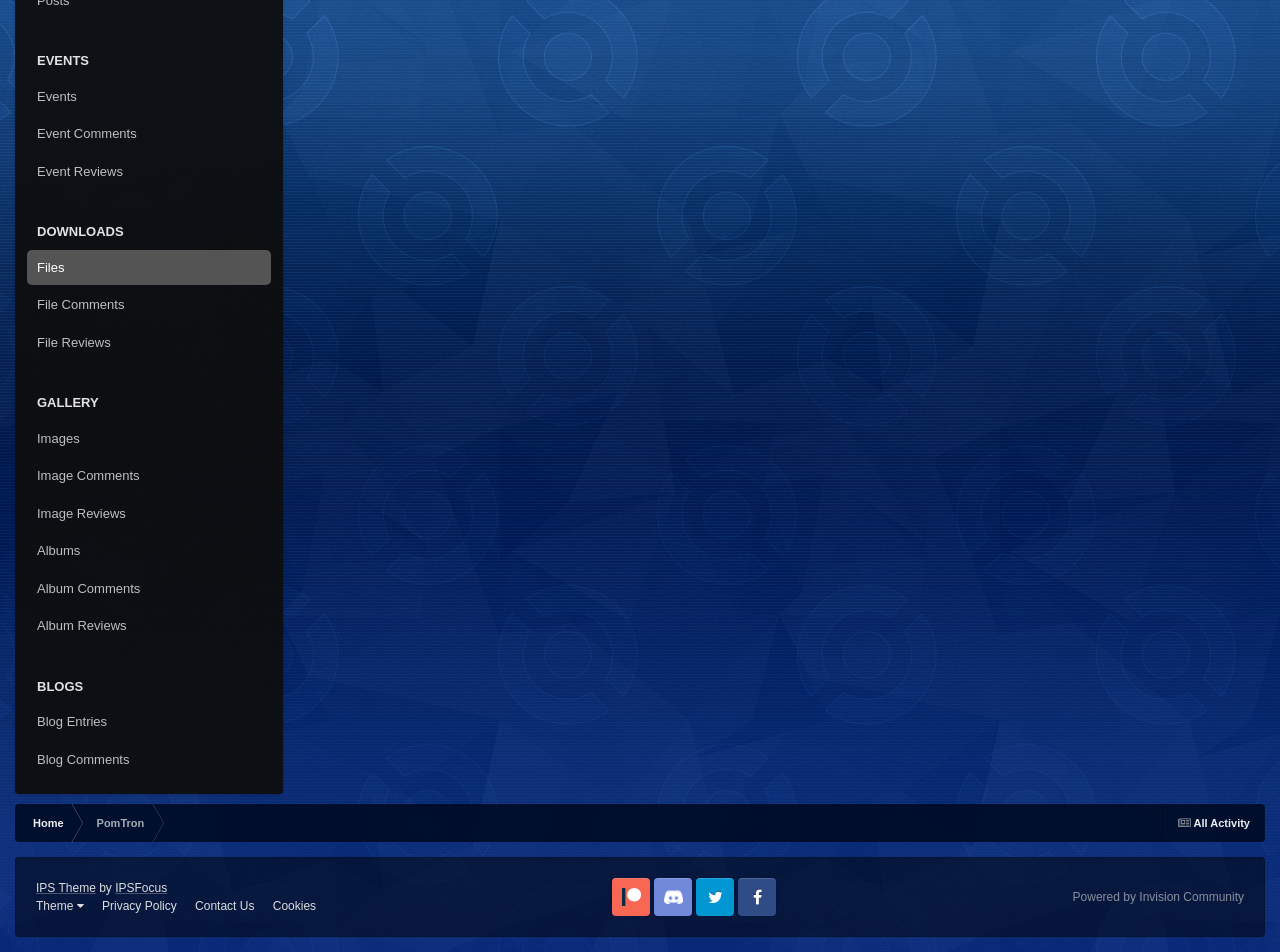Please find the bounding box for the UI element described by: "Files".

[0.021, 0.262, 0.212, 0.299]